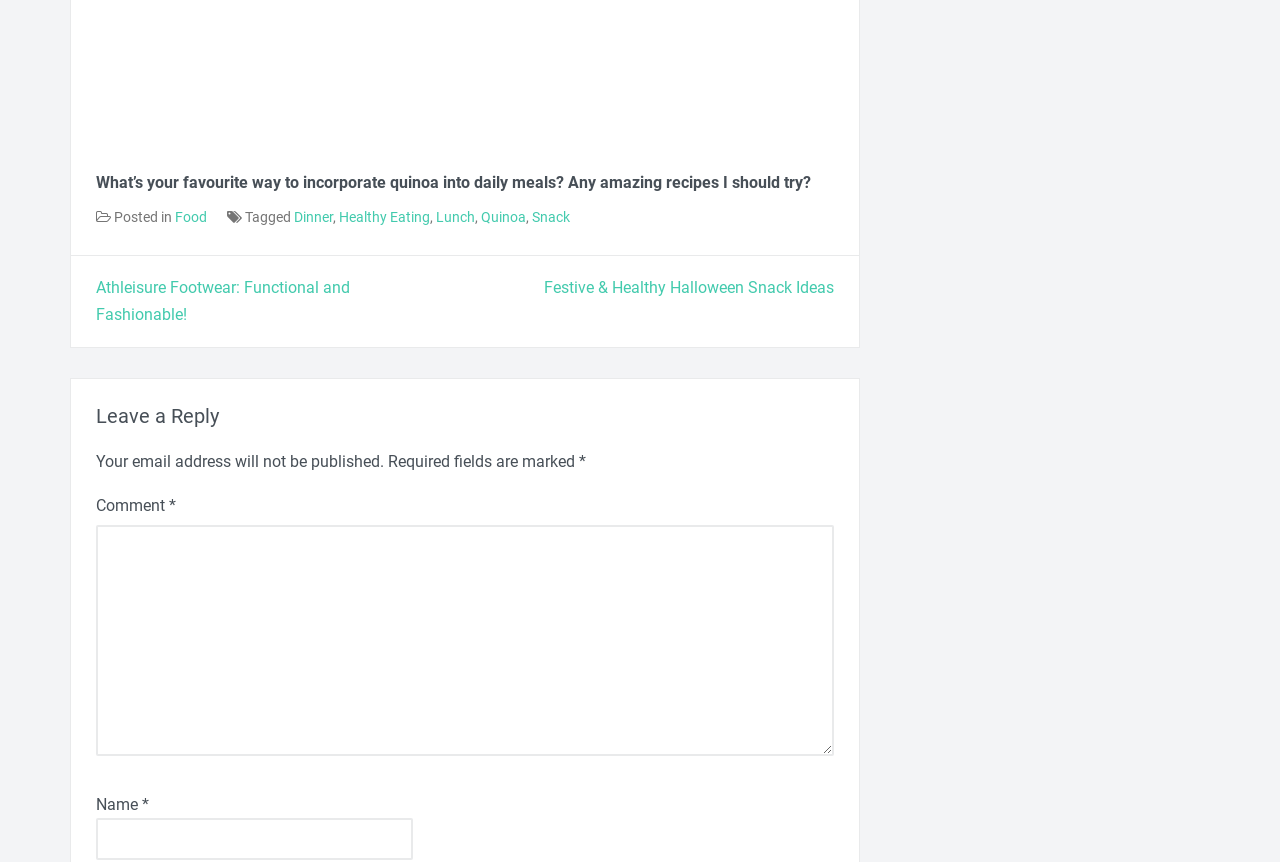Specify the bounding box coordinates for the region that must be clicked to perform the given instruction: "Click on the 'Food' tag".

[0.137, 0.242, 0.162, 0.261]